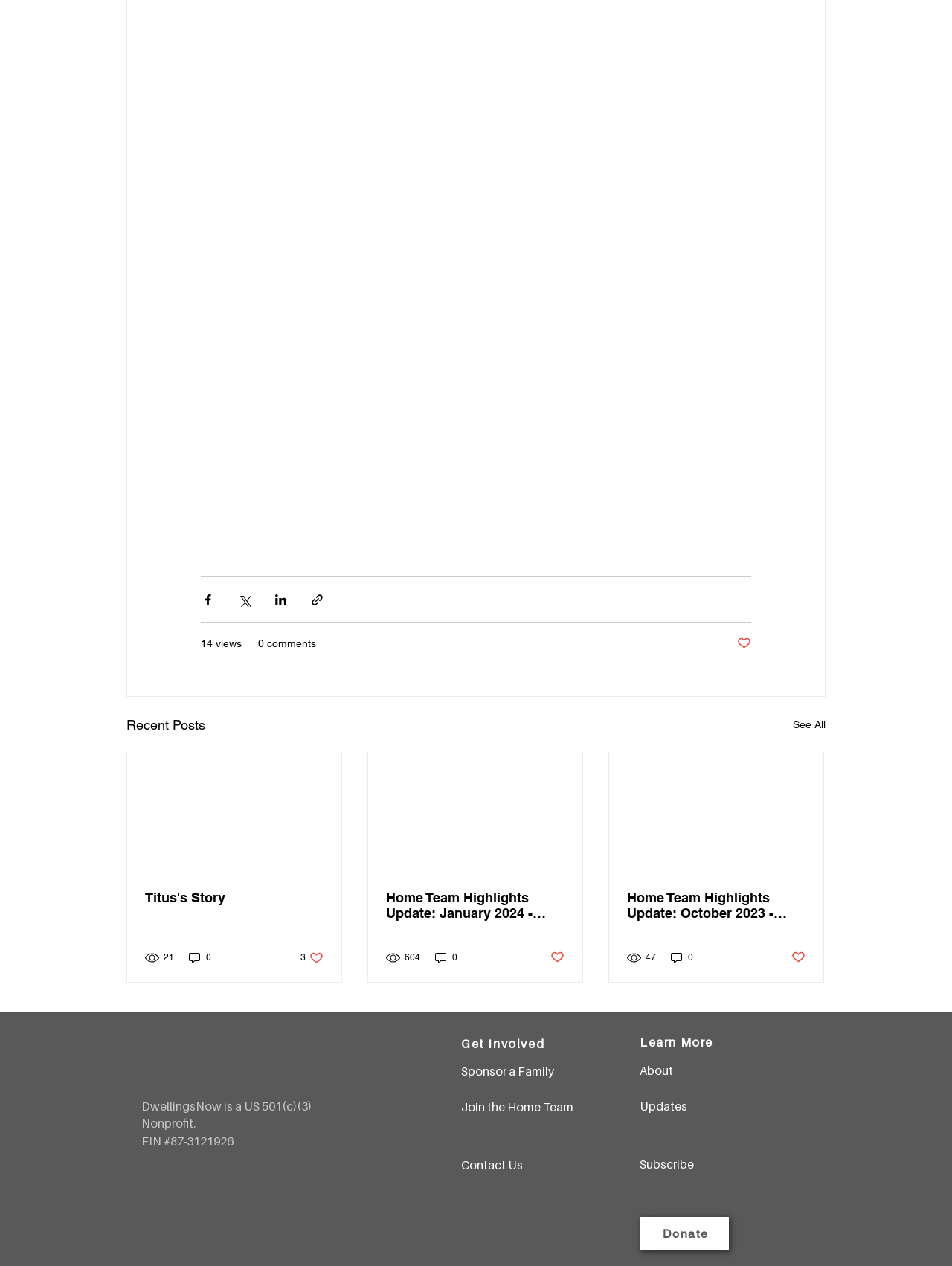Locate the bounding box coordinates of the clickable area to execute the instruction: "Donate". Provide the coordinates as four float numbers between 0 and 1, represented as [left, top, right, bottom].

[0.672, 0.961, 0.766, 0.988]